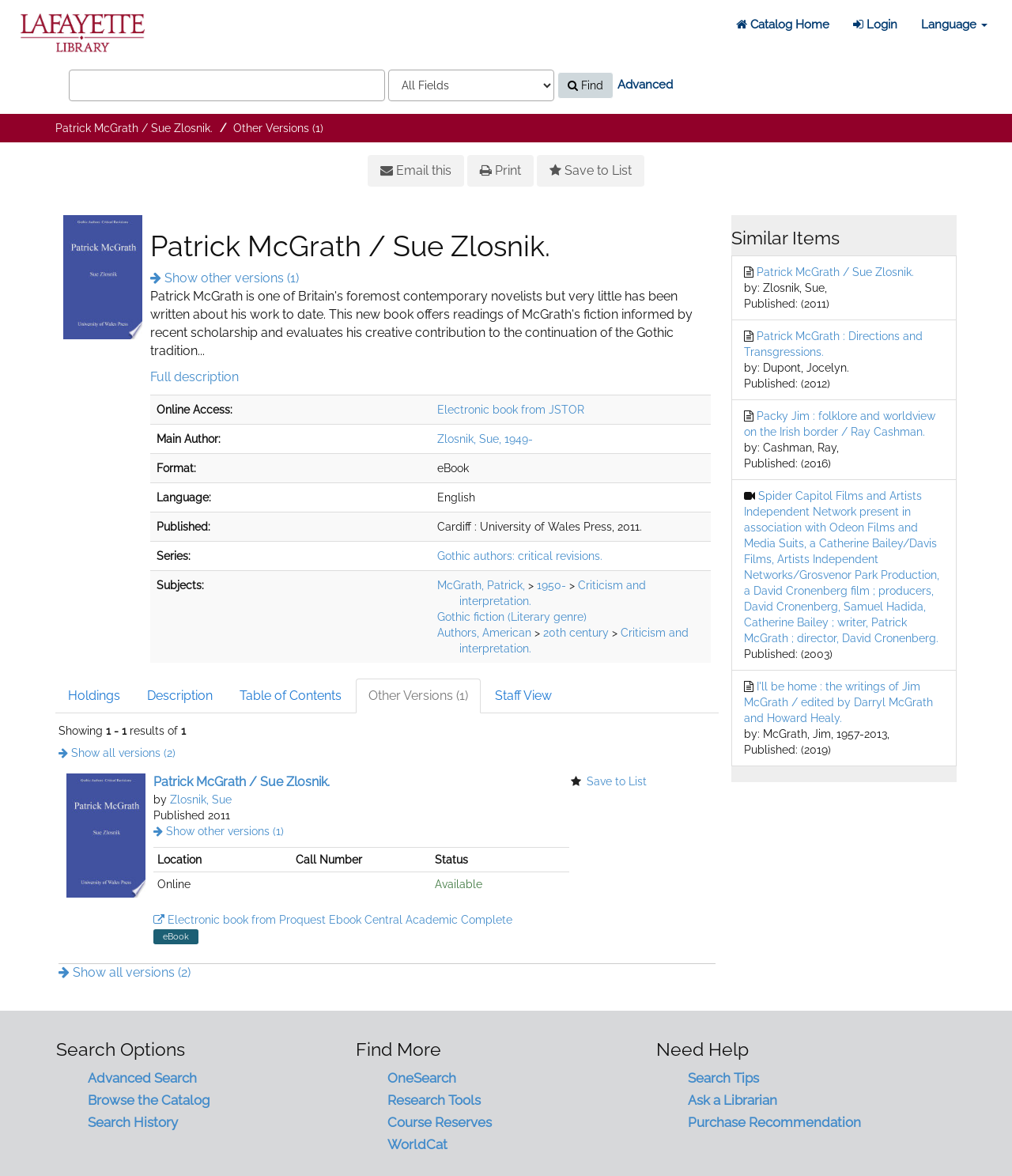Find the bounding box coordinates of the clickable region needed to perform the following instruction: "Show all versions". The coordinates should be provided as four float numbers between 0 and 1, i.e., [left, top, right, bottom].

[0.058, 0.634, 0.173, 0.647]